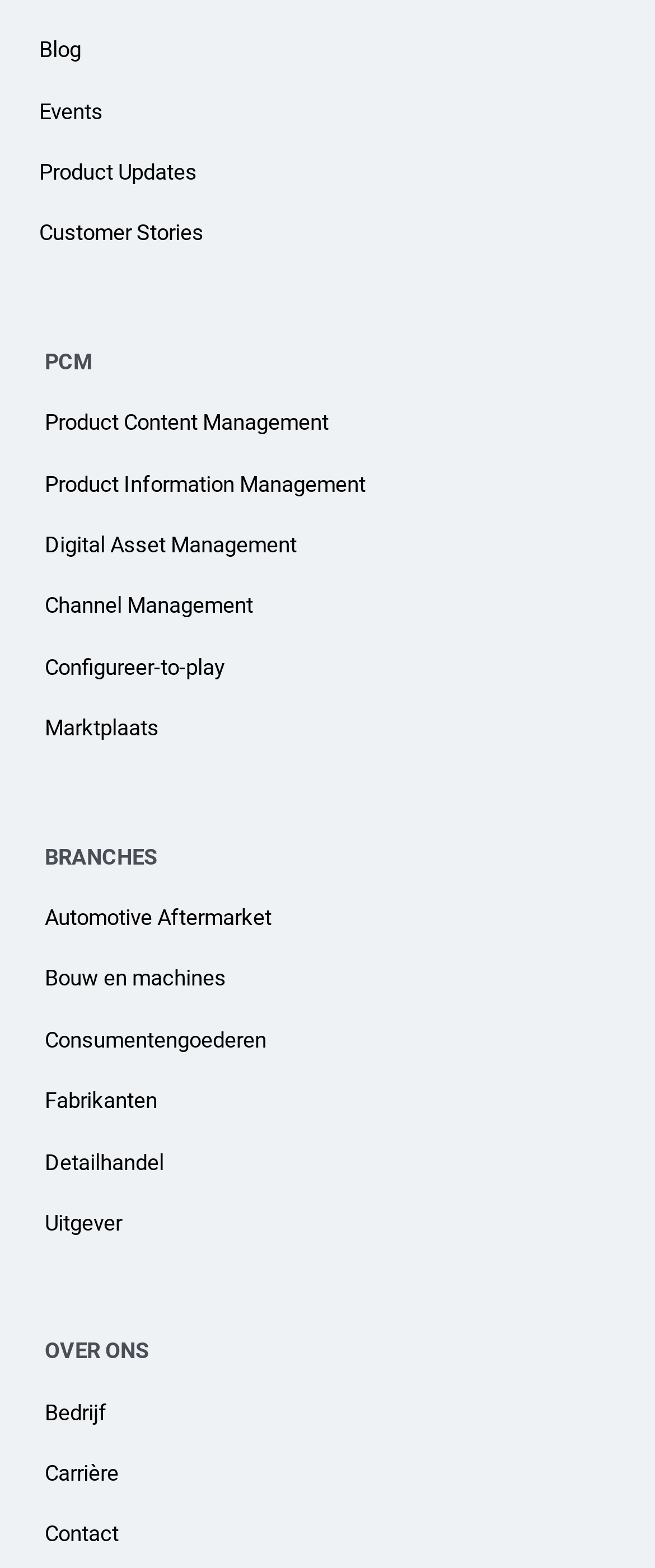Locate the bounding box coordinates of the clickable area to execute the instruction: "learn about the company". Provide the coordinates as four float numbers between 0 and 1, represented as [left, top, right, bottom].

[0.068, 0.893, 0.163, 0.909]